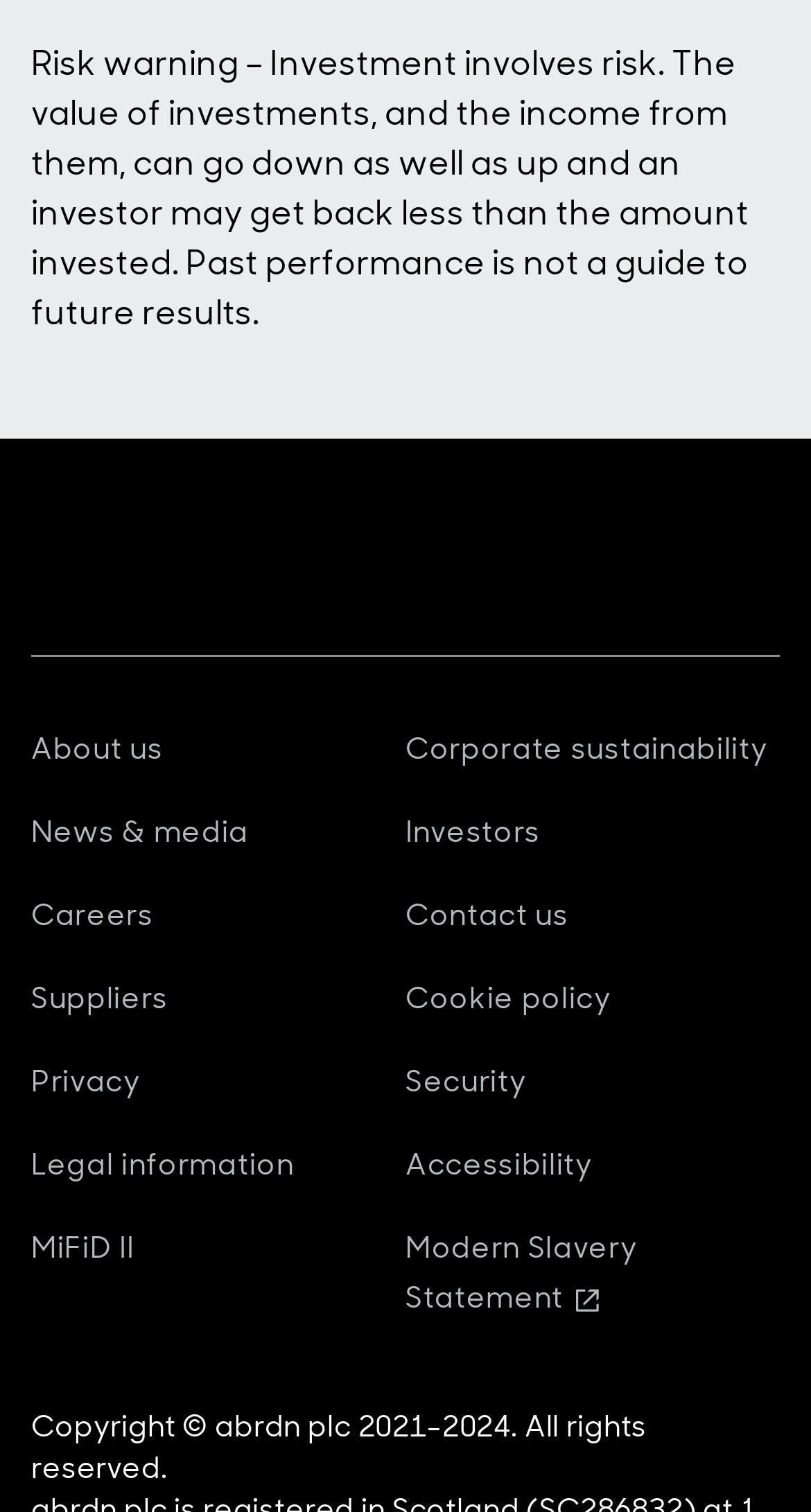Identify the bounding box coordinates for the UI element described as: "News & media".

[0.038, 0.537, 0.307, 0.562]